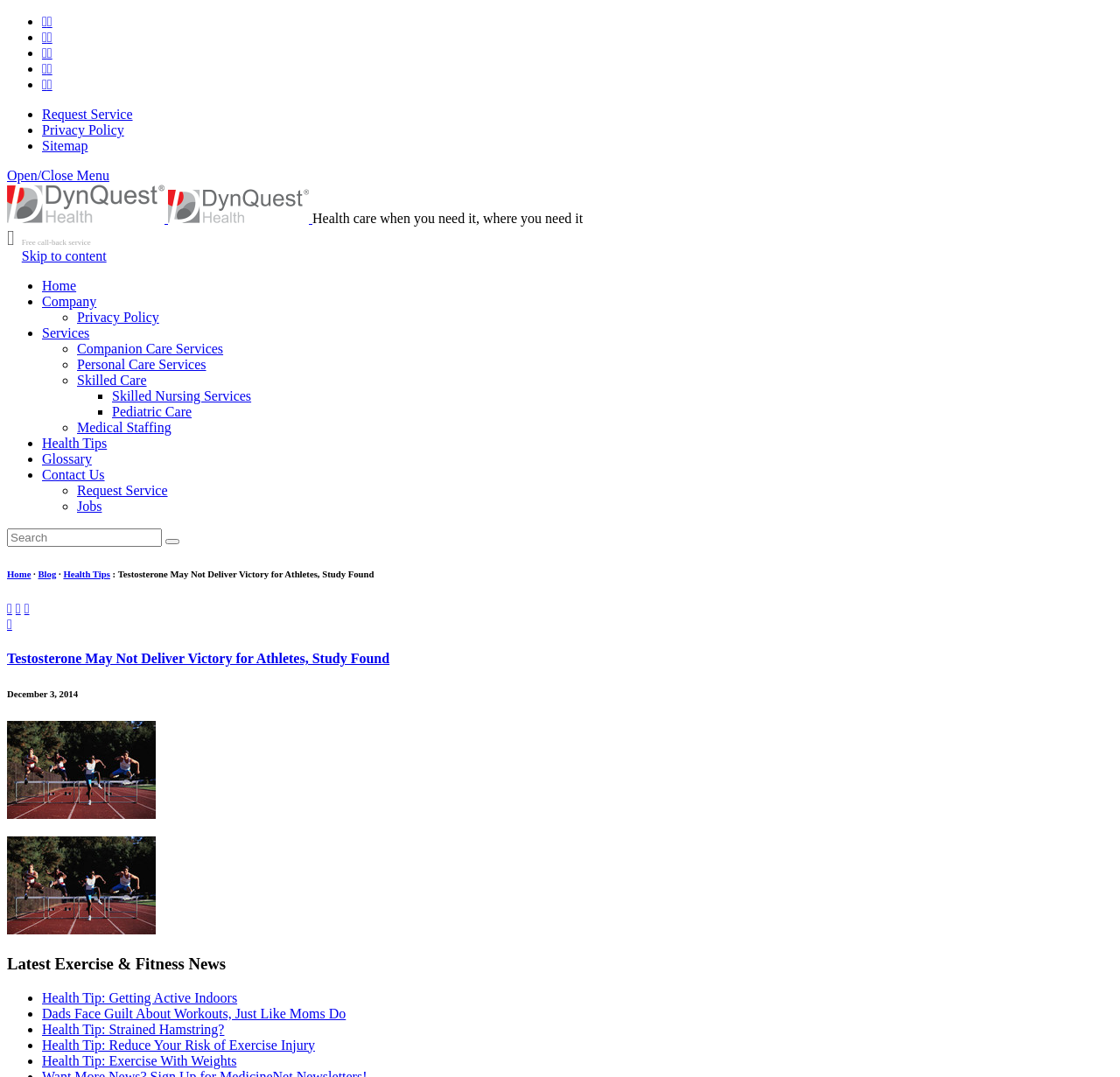What is the service that can be requested?
Using the screenshot, give a one-word or short phrase answer.

Request Service